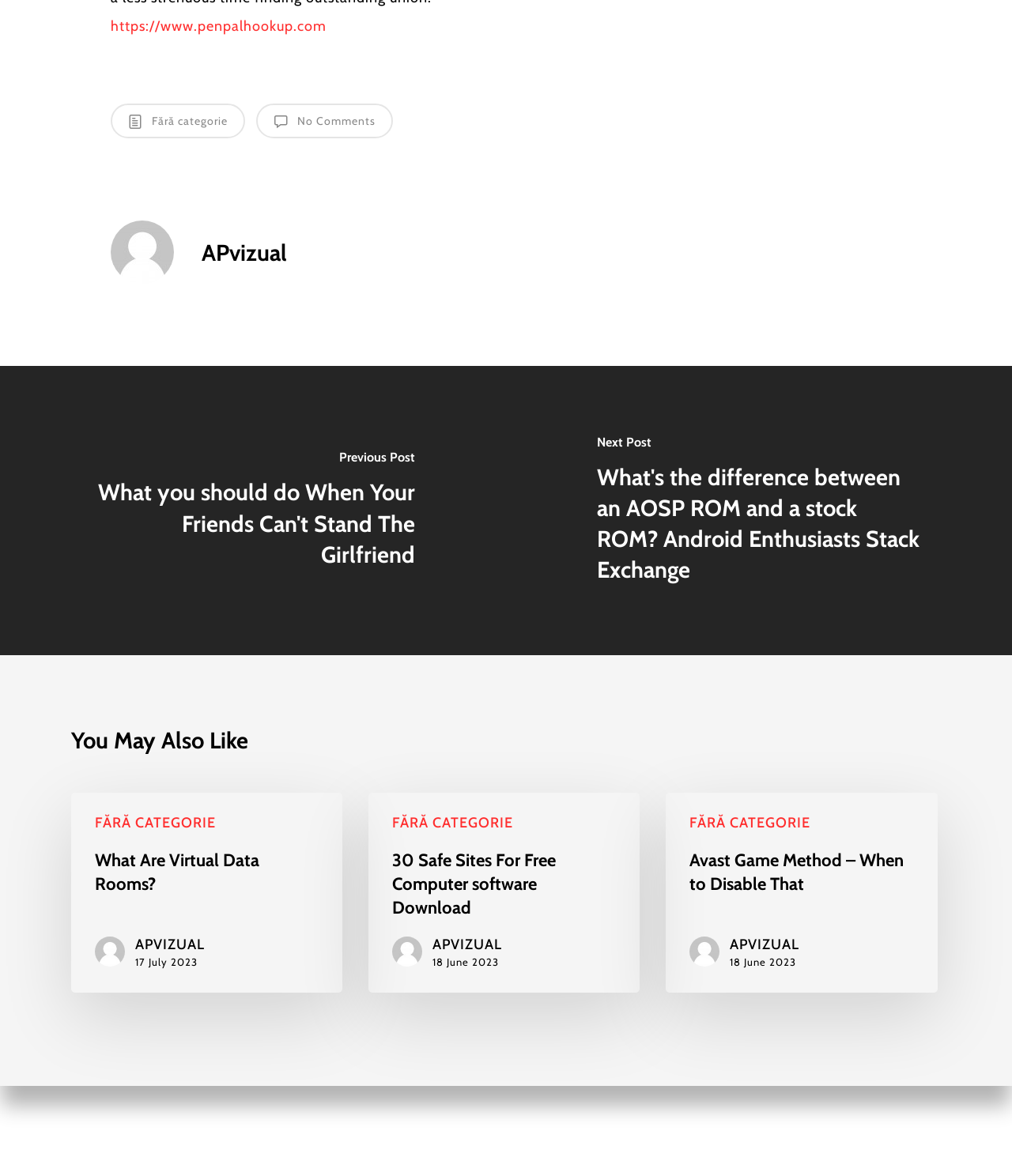What is the category of the first post?
Use the screenshot to answer the question with a single word or phrase.

FĂRĂ CATEGORIE